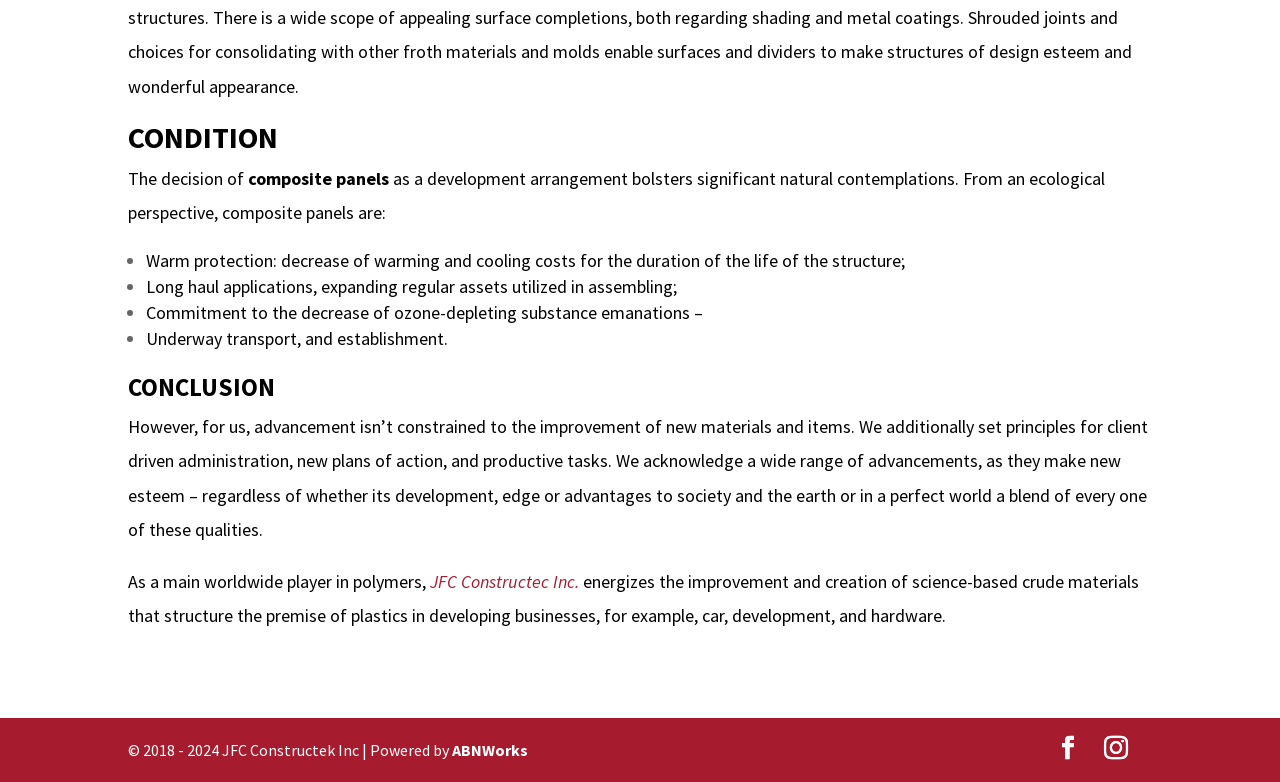Who powers the webpage?
Please provide a detailed and thorough answer to the question.

The webpage is powered by ABNWorks, as indicated by the footer text 'Powered by ABNWorks'.